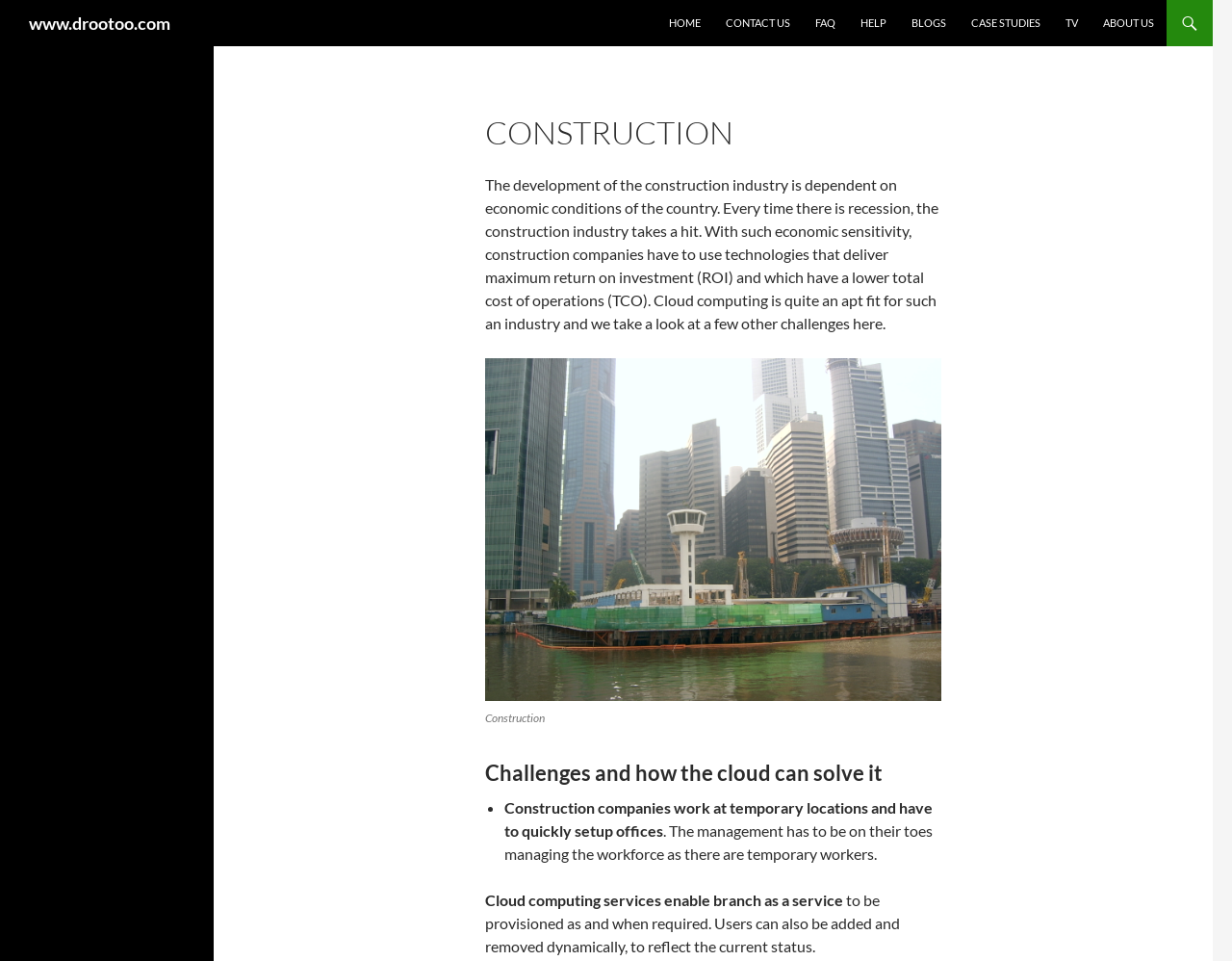Can you give a comprehensive explanation to the question given the content of the image?
What is the purpose of 'branch as a service'?

According to the webpage, 'Cloud computing services enable branch as a service to be provisioned as and when required.' This implies that the purpose of 'branch as a service' is to allow for the dynamic provisioning of offices as needed.